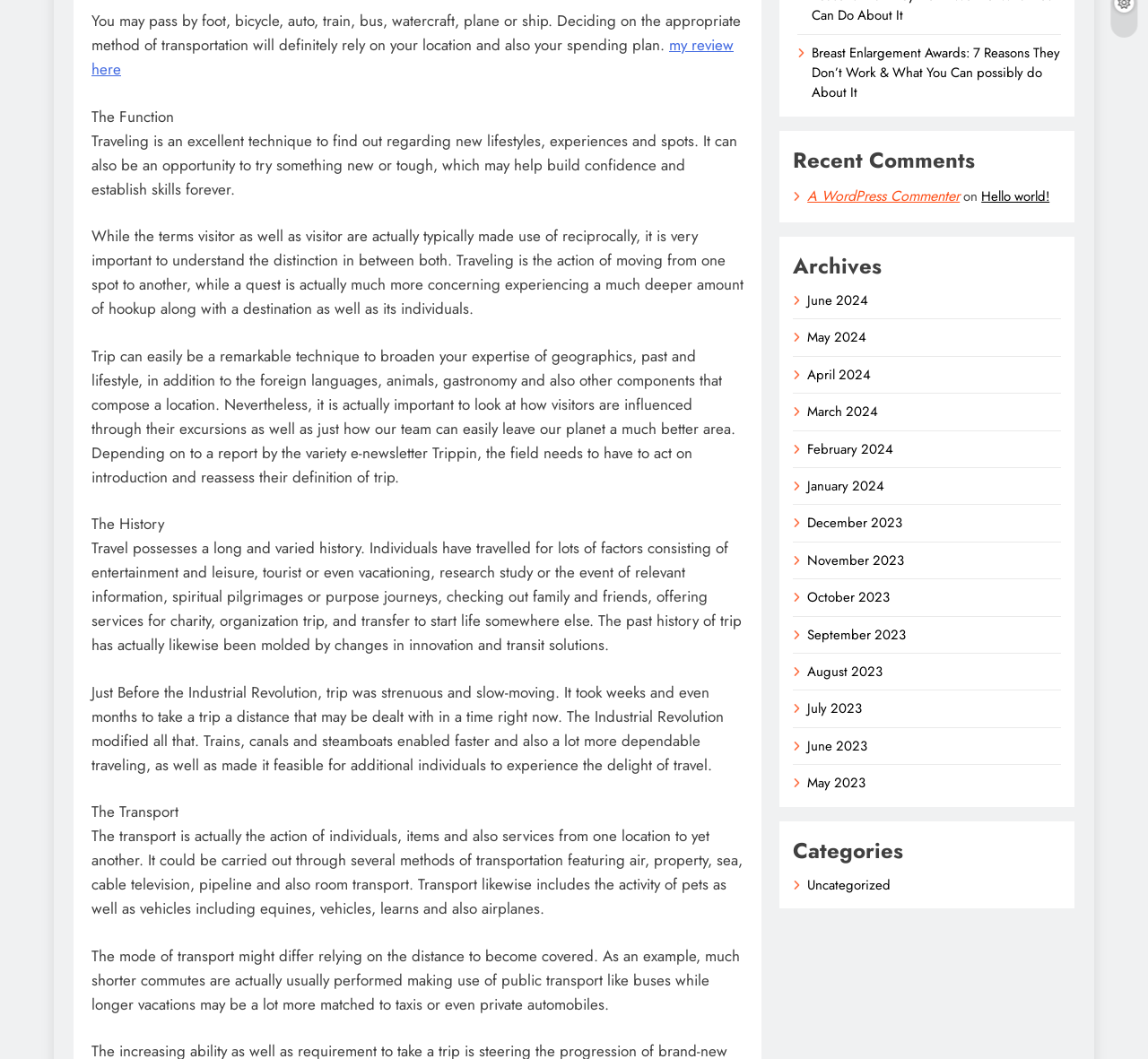Determine the bounding box of the UI element mentioned here: "Uncategorized". The coordinates must be in the format [left, top, right, bottom] with values ranging from 0 to 1.

[0.703, 0.826, 0.776, 0.845]